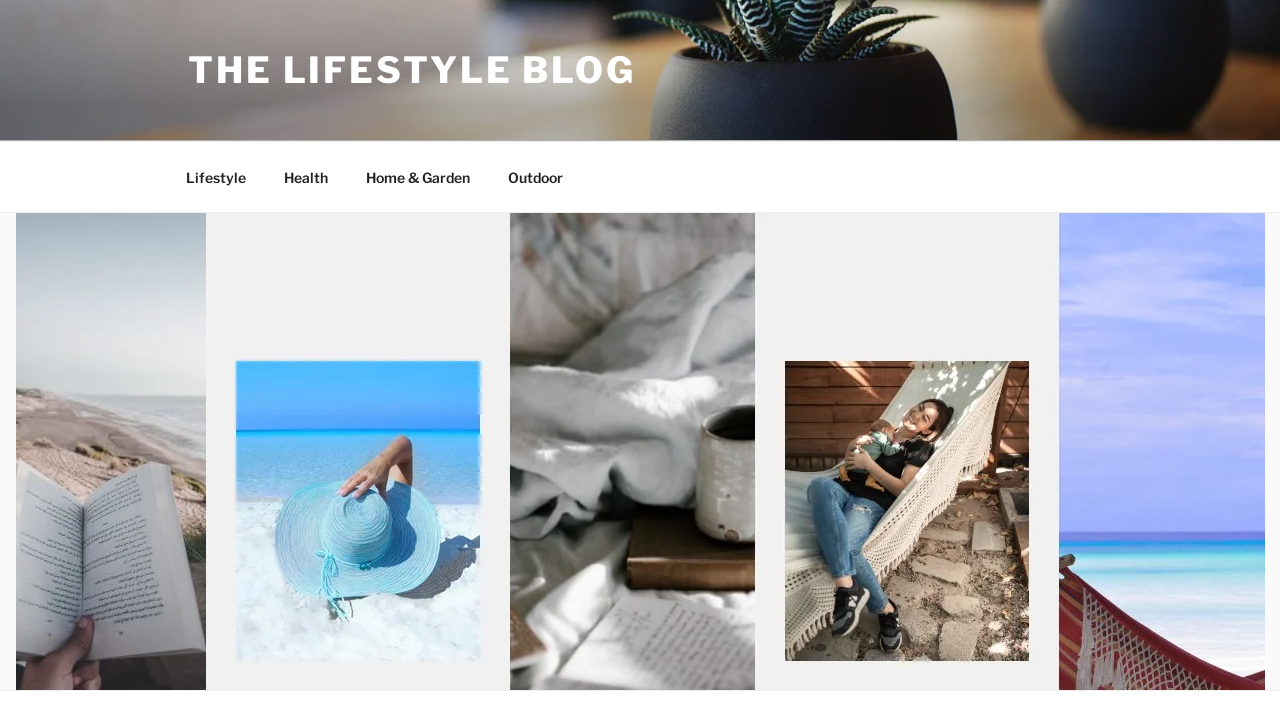Answer the question below using just one word or a short phrase: 
What is the name of the blog?

The Lifestyle Blog